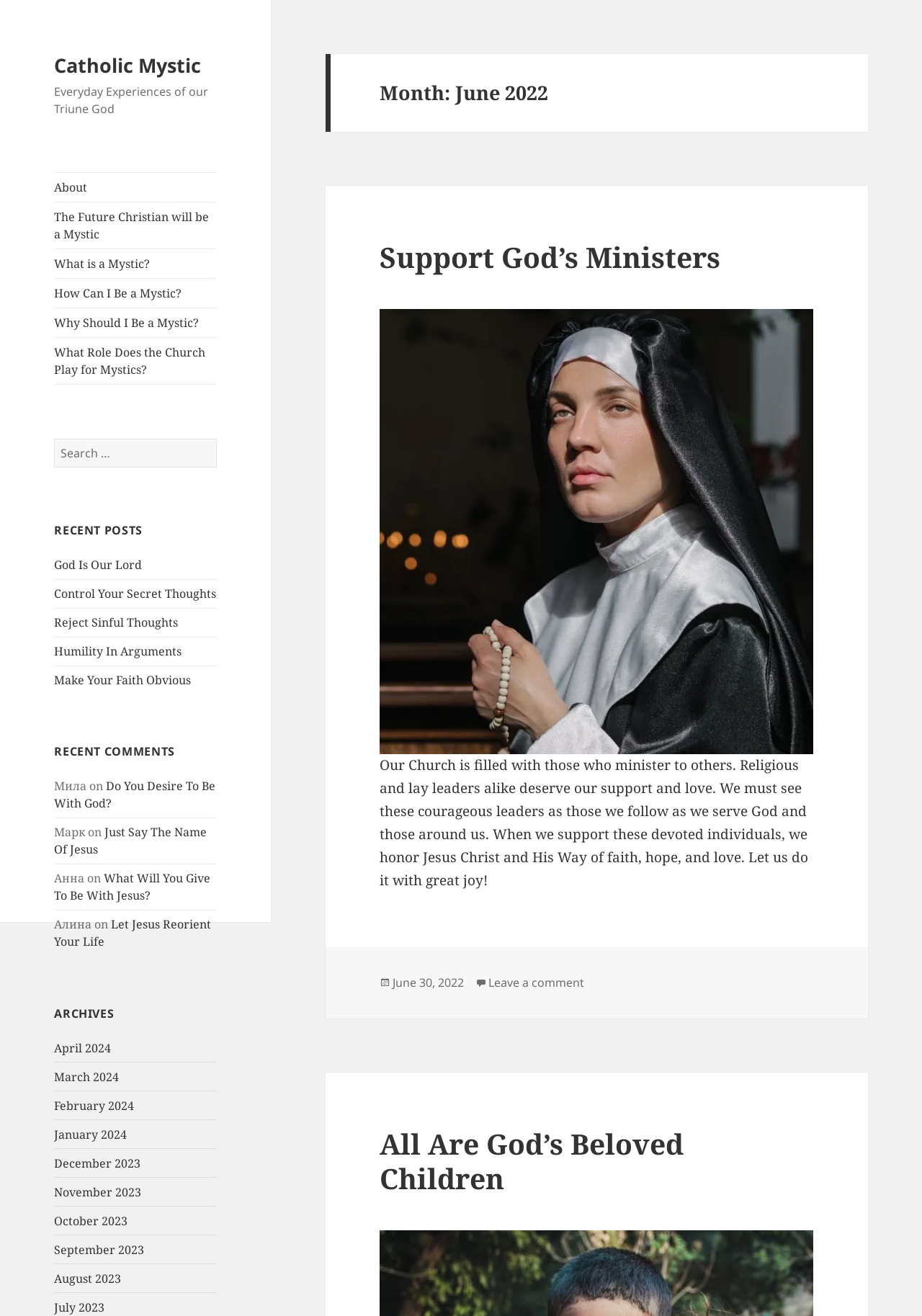Identify the bounding box coordinates for the element you need to click to achieve the following task: "Search for something". The coordinates must be four float values ranging from 0 to 1, formatted as [left, top, right, bottom].

[0.059, 0.333, 0.235, 0.355]